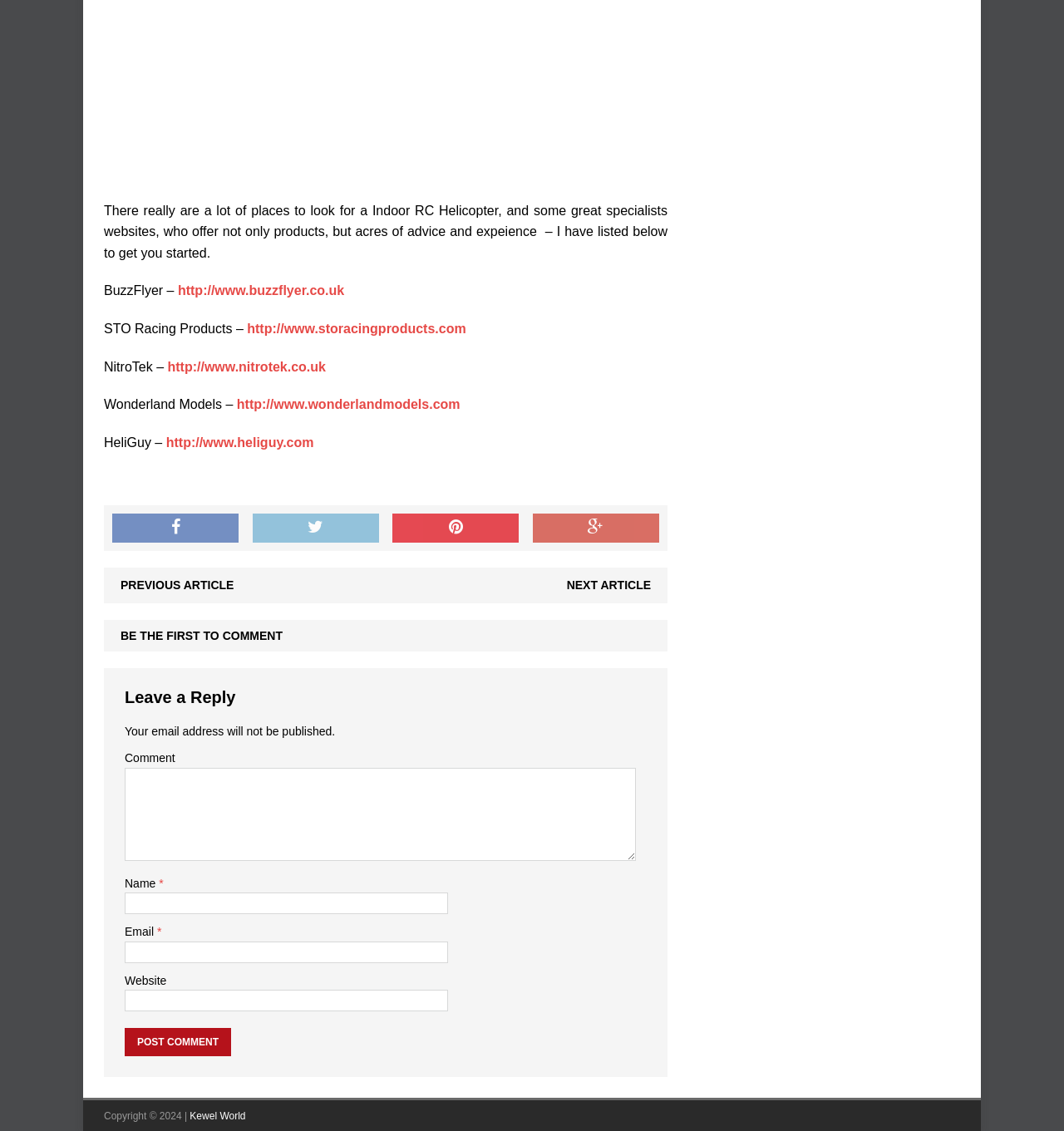What is the topic of the webpage?
Please provide a single word or phrase as your answer based on the screenshot.

Indoor RC Helicopter